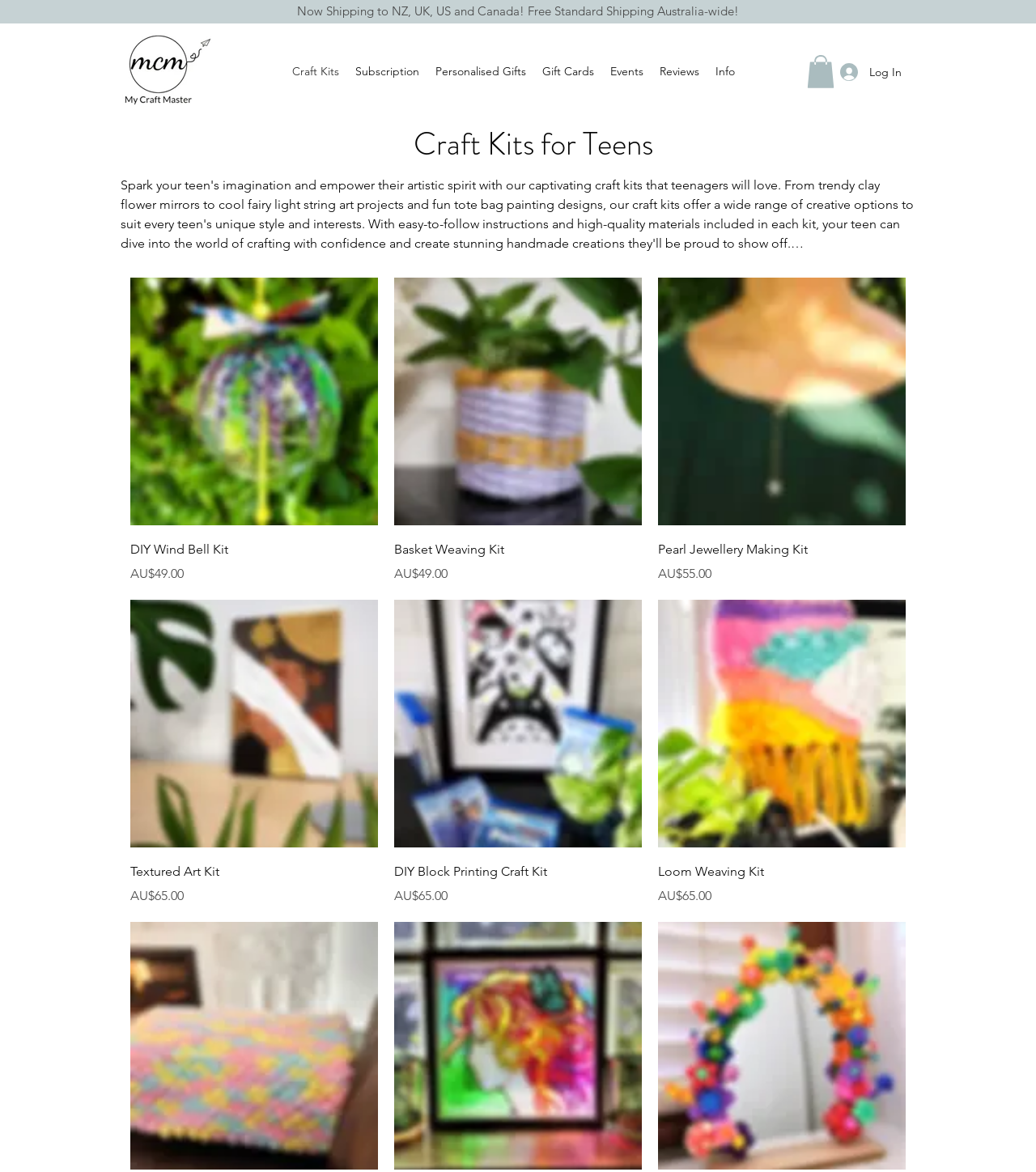Please identify the bounding box coordinates of the area that needs to be clicked to fulfill the following instruction: "Click on the 'Craft Kits' link."

[0.274, 0.053, 0.335, 0.073]